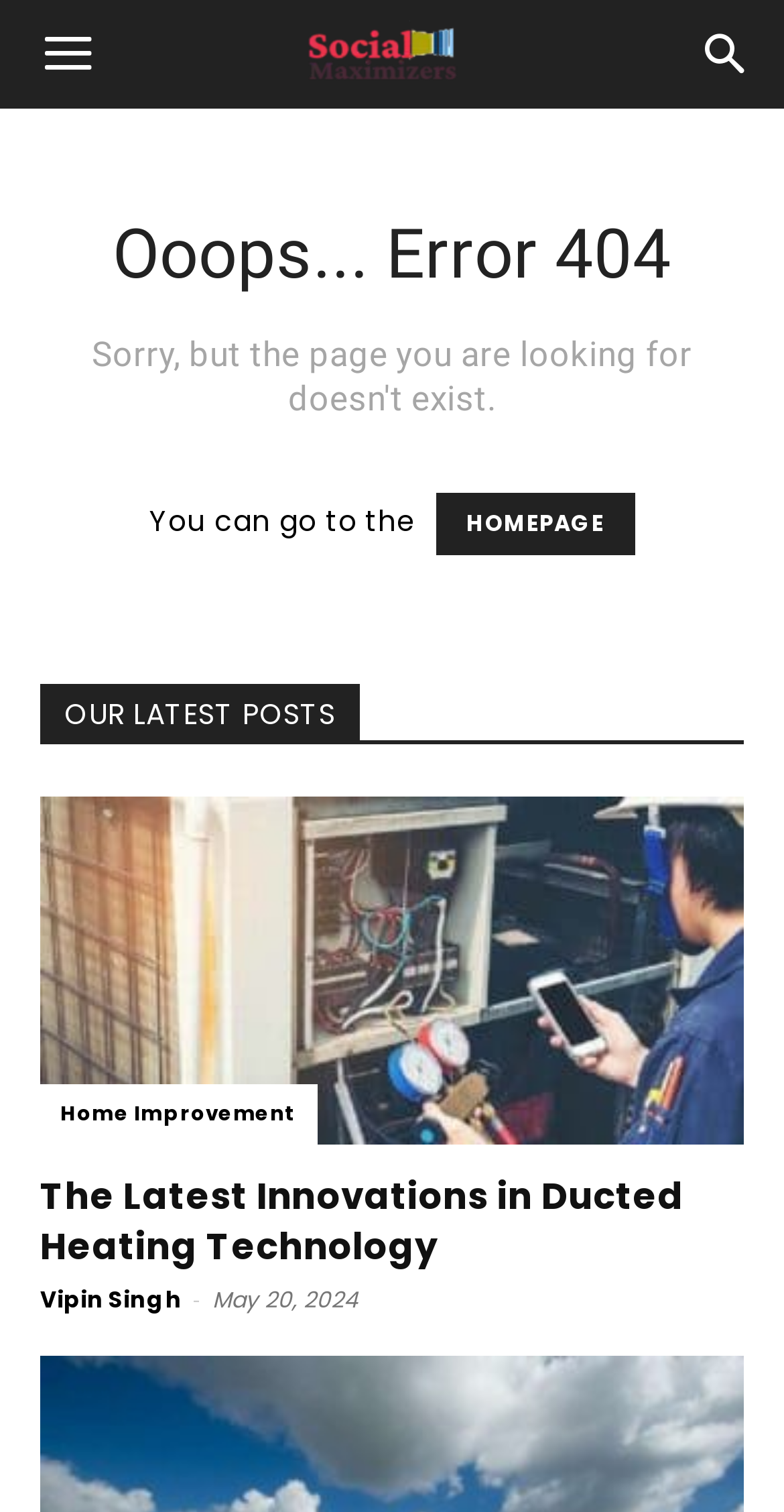Provide the bounding box coordinates, formatted as (top-left x, top-left y, bottom-right x, bottom-right y), with all values being floating point numbers between 0 and 1. Identify the bounding box of the UI element that matches the description: aria-label="Menu"

[0.005, 0.0, 0.169, 0.072]